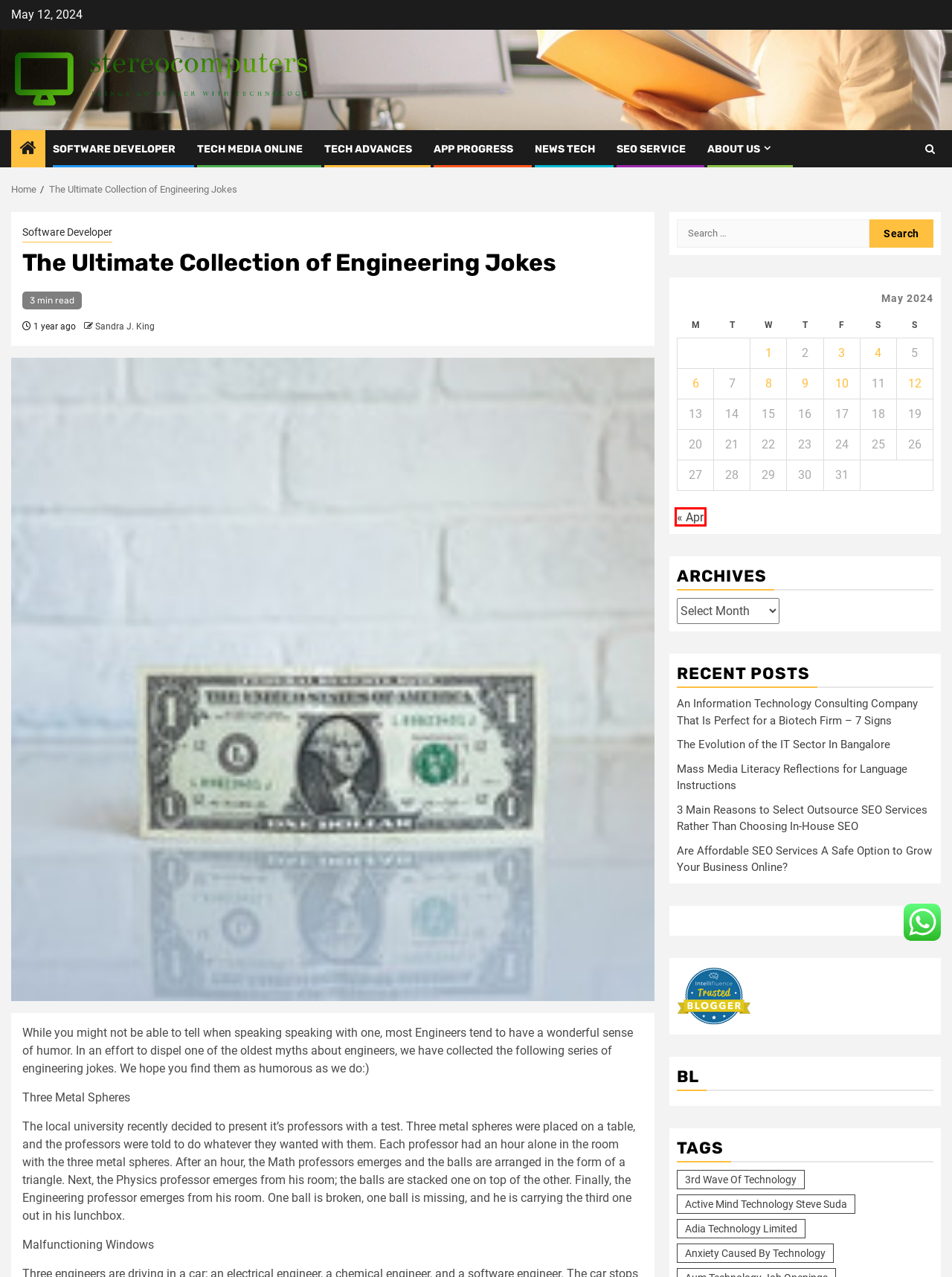You have a screenshot showing a webpage with a red bounding box highlighting an element. Choose the webpage description that best fits the new webpage after clicking the highlighted element. The descriptions are:
A. 3rd Wave Of Technology – Stereo Computers
B. SEO Service – Stereo Computers
C. Adia Technology Limited – Stereo Computers
D. 3 Main Reasons to Select Outsource SEO Services Rather Than Choosing In-House SEO – Stereo Computers
E. Anxiety Caused By Technology – Stereo Computers
F. News Tech – Stereo Computers
G. April 2024 – Stereo Computers
H. About Us – Stereo Computers

G